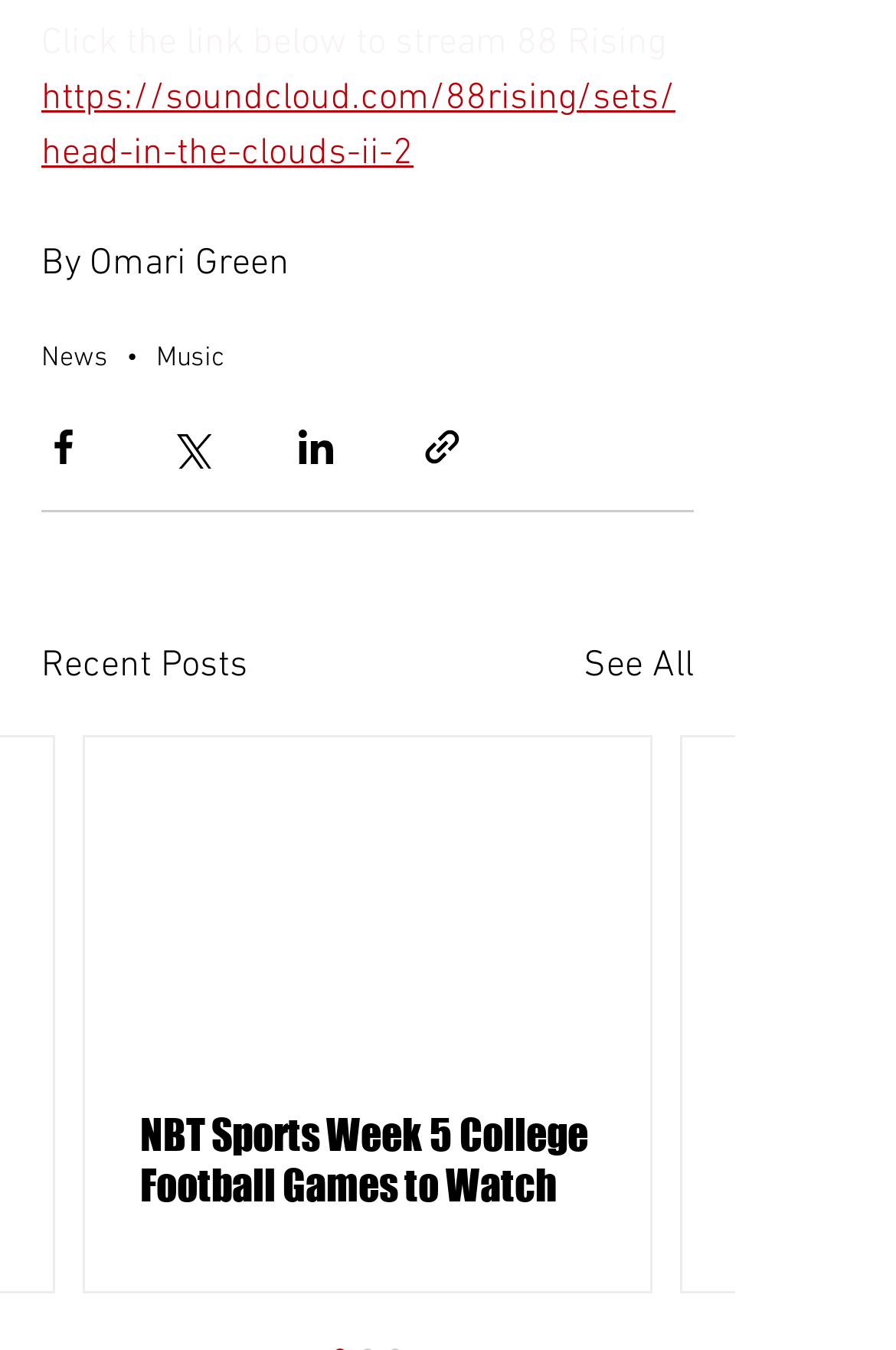Please locate the bounding box coordinates of the element that should be clicked to achieve the given instruction: "Share via Facebook".

[0.046, 0.314, 0.095, 0.346]